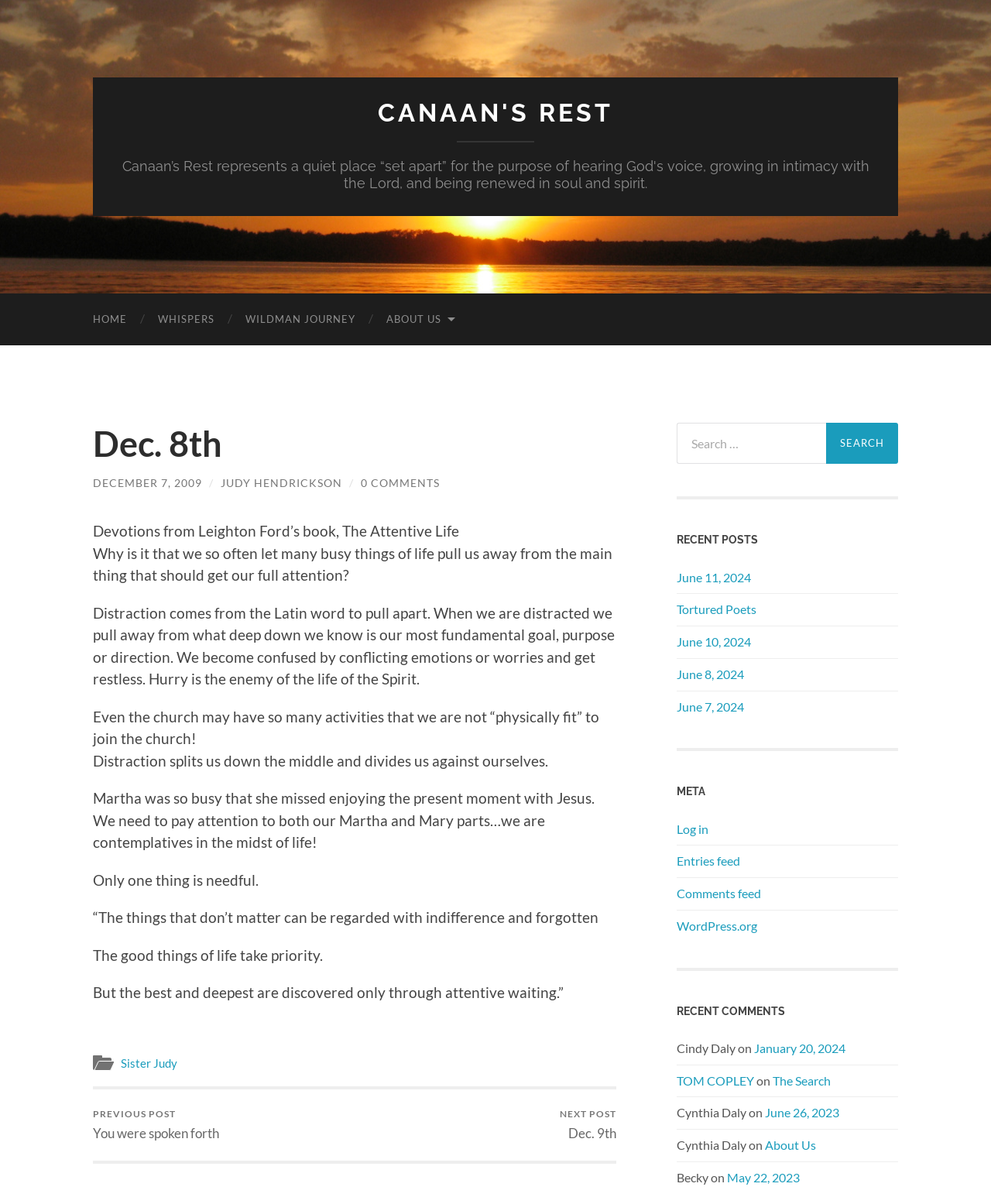Please locate the bounding box coordinates for the element that should be clicked to achieve the following instruction: "Read the previous post". Ensure the coordinates are given as four float numbers between 0 and 1, i.e., [left, top, right, bottom].

[0.094, 0.905, 0.221, 0.964]